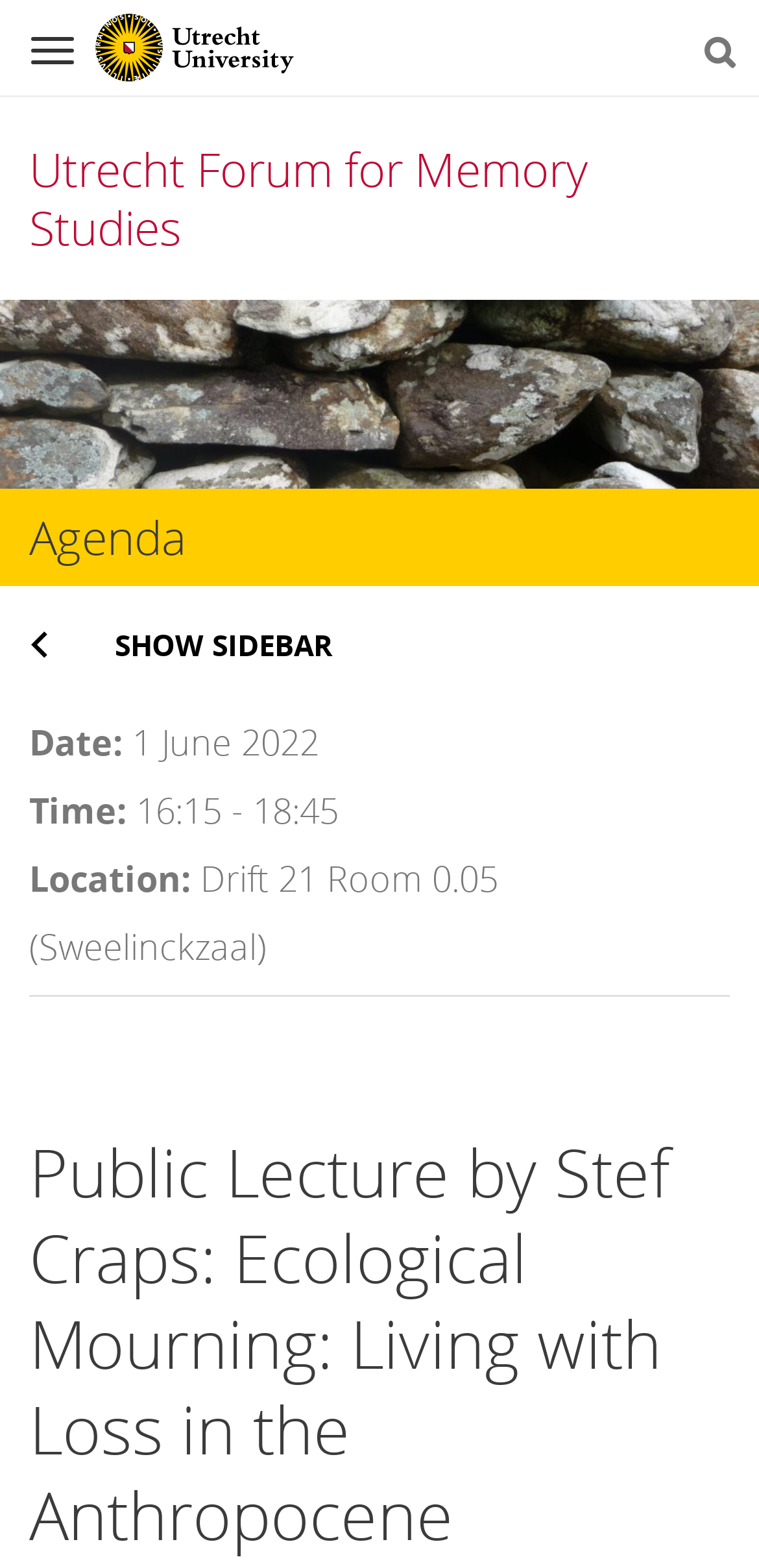Look at the image and give a detailed response to the following question: What is the name of the university?

I found the answer by looking at the logo link at the top of the page, which says 'Logo Utrecht University'.